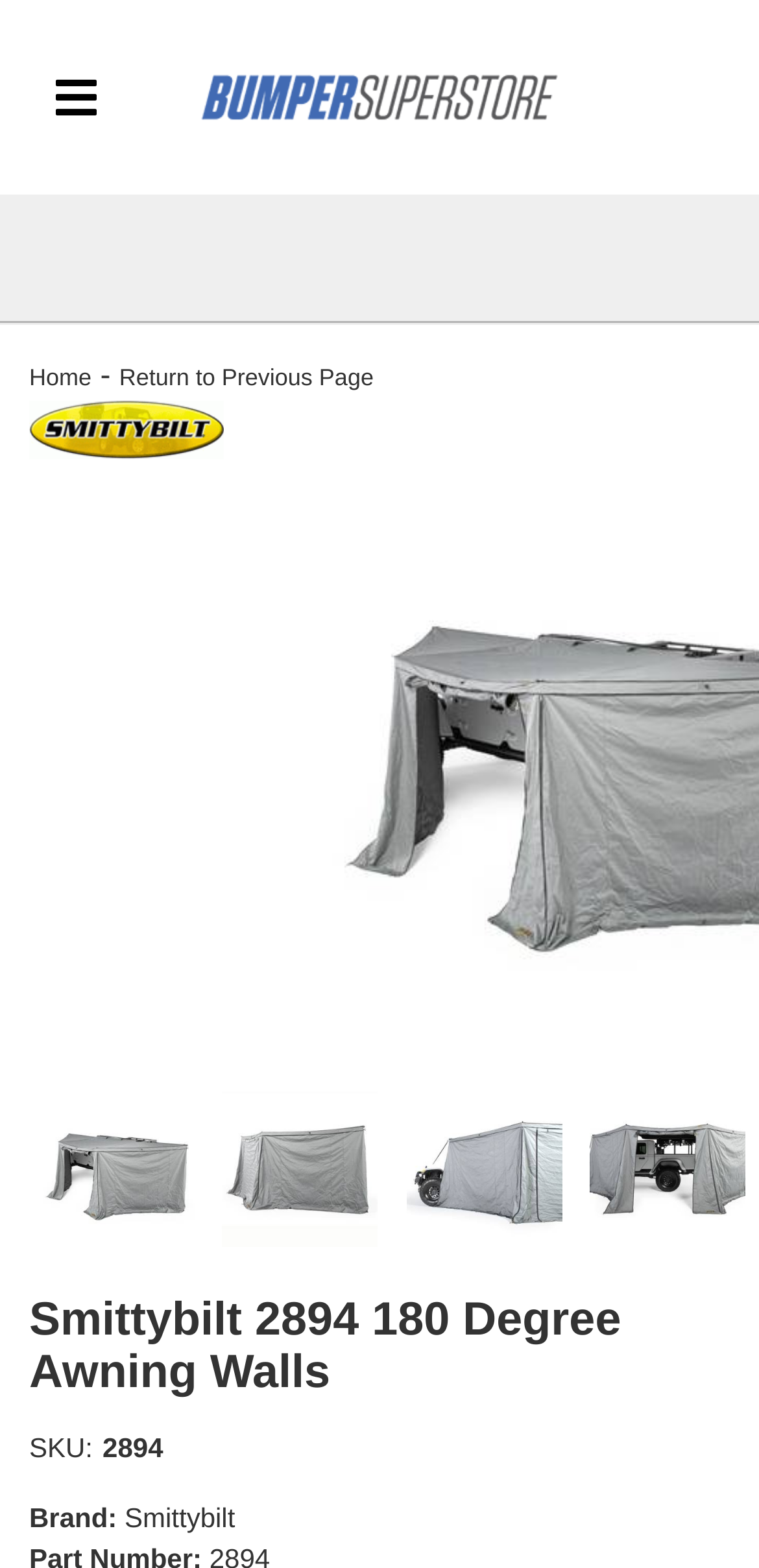How many product images are displayed?
Based on the image, answer the question in a detailed manner.

I counted the number of product images by looking at the links with the text 'Smittybilt - Smittybilt 2894 180 Degree Awning Walls - Image X', where X is a number from 1 to 4. There are four such links, indicating four product images.